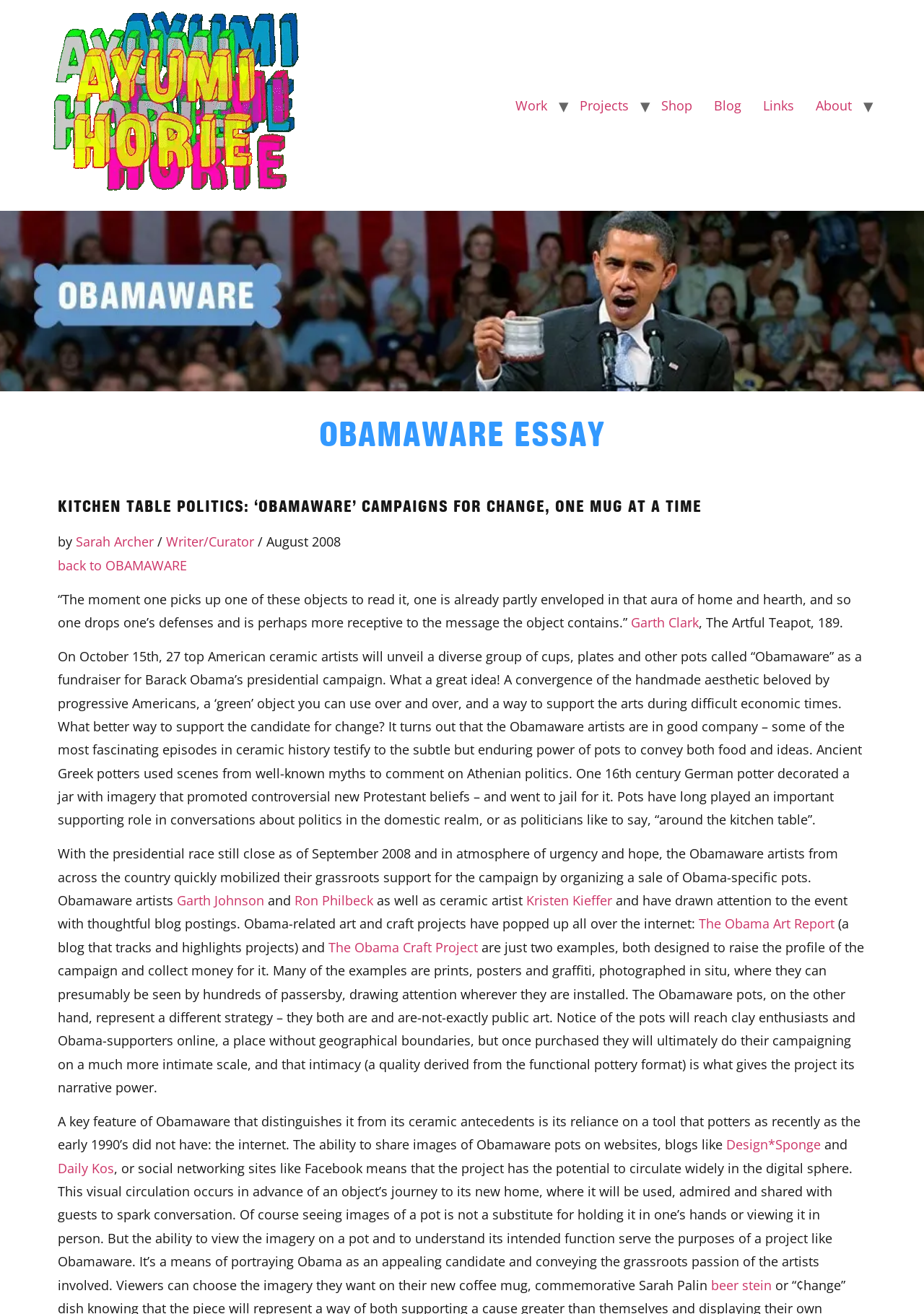Determine the bounding box of the UI component based on this description: "Links". The bounding box coordinates should be four float values between 0 and 1, i.e., [left, top, right, bottom].

[0.814, 0.067, 0.871, 0.094]